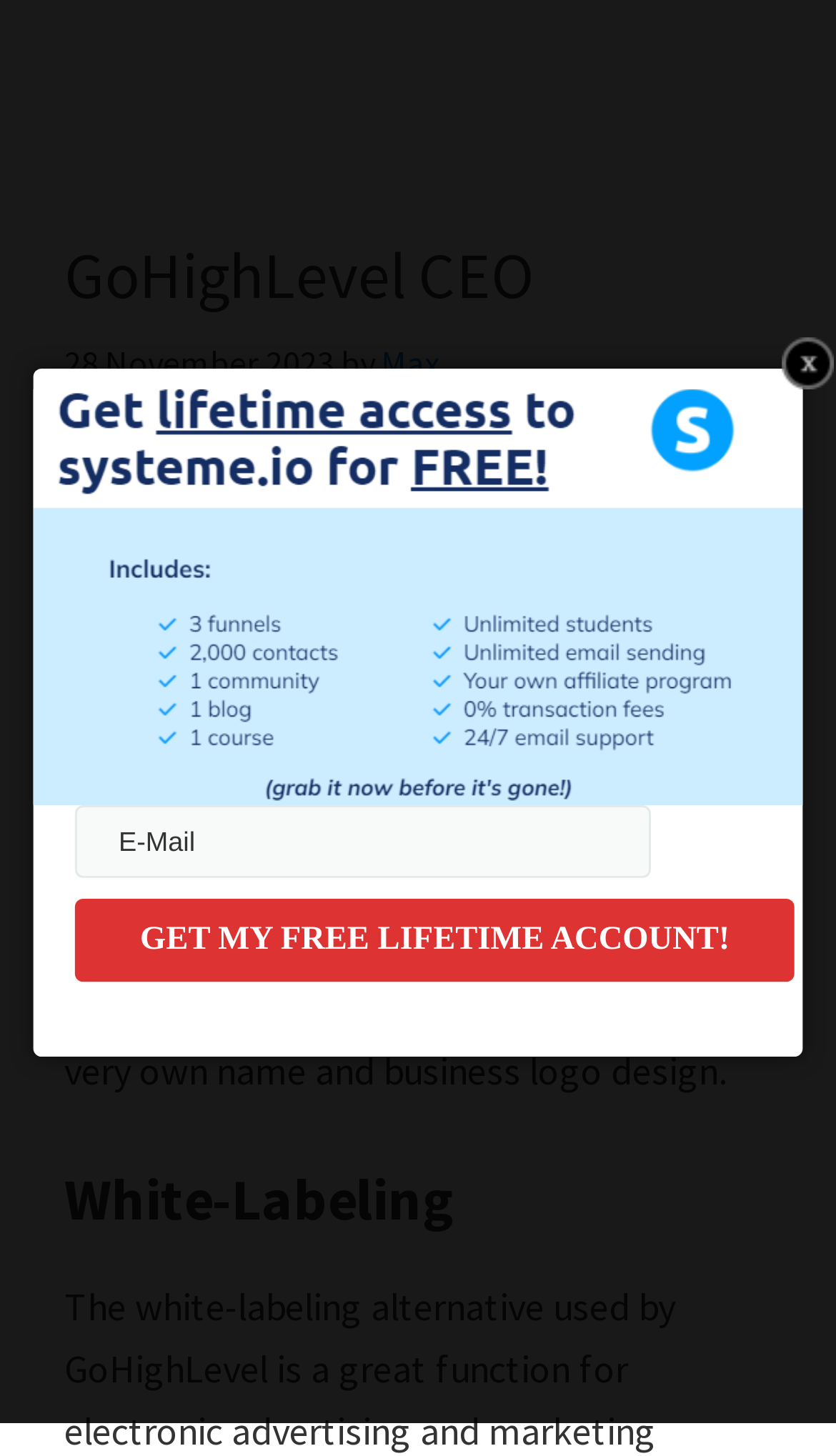Give a one-word or phrase response to the following question: What is the name of the software program described?

GoHighLevel